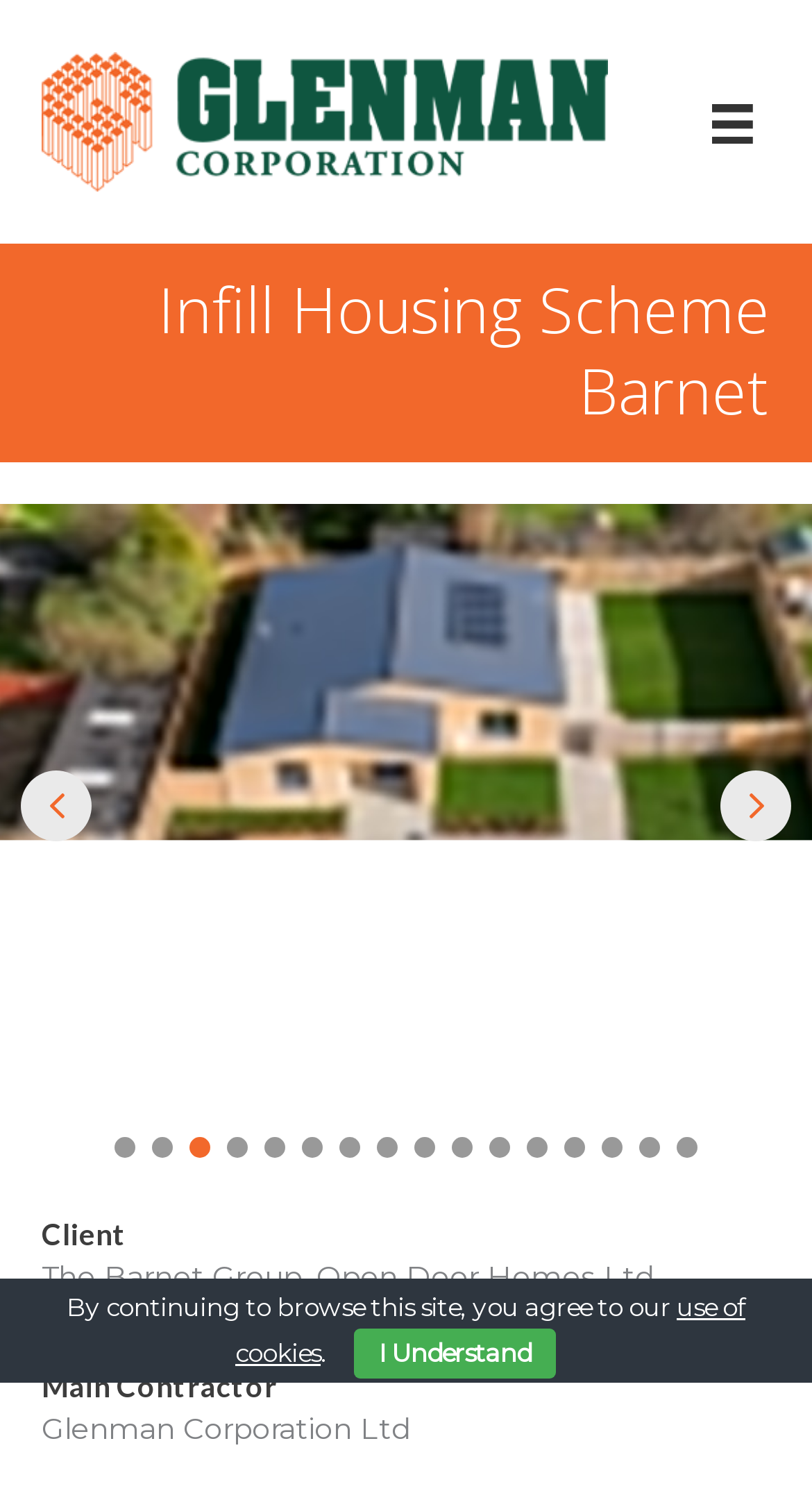Analyze and describe the webpage in a detailed narrative.

This webpage is about the Infill Housing Scheme Barnet, a project by Glenman Corporation Ltd. At the top left corner, there is a logo of Glenman Corporation Ltd, accompanied by a menu toggle button on the top right corner. Below the logo, there is a heading that reads "Infill Housing Scheme Barnet".

The main content of the page is a slider that takes up most of the screen, with a series of slides that can be navigated using previous and next slide buttons. The slider is located below the heading and spans the entire width of the page. There are 16 slides in total, each represented by a button at the bottom of the slider.

Below the slider, there are three sections of text. The first section is labeled "Client" and reads "The Barnet Group, Open Door Homes Ltd". The second section is labeled "Main Contractor" and reads "Glenman Corporation Ltd". The third section is a notification about the use of cookies on the website, with a link to learn more and an "I Understand" button to acknowledge the notification.

Overall, the webpage has a clean and organized layout, with clear headings and concise text. The slider is the main focus of the page, with the other elements providing additional context and information about the project.